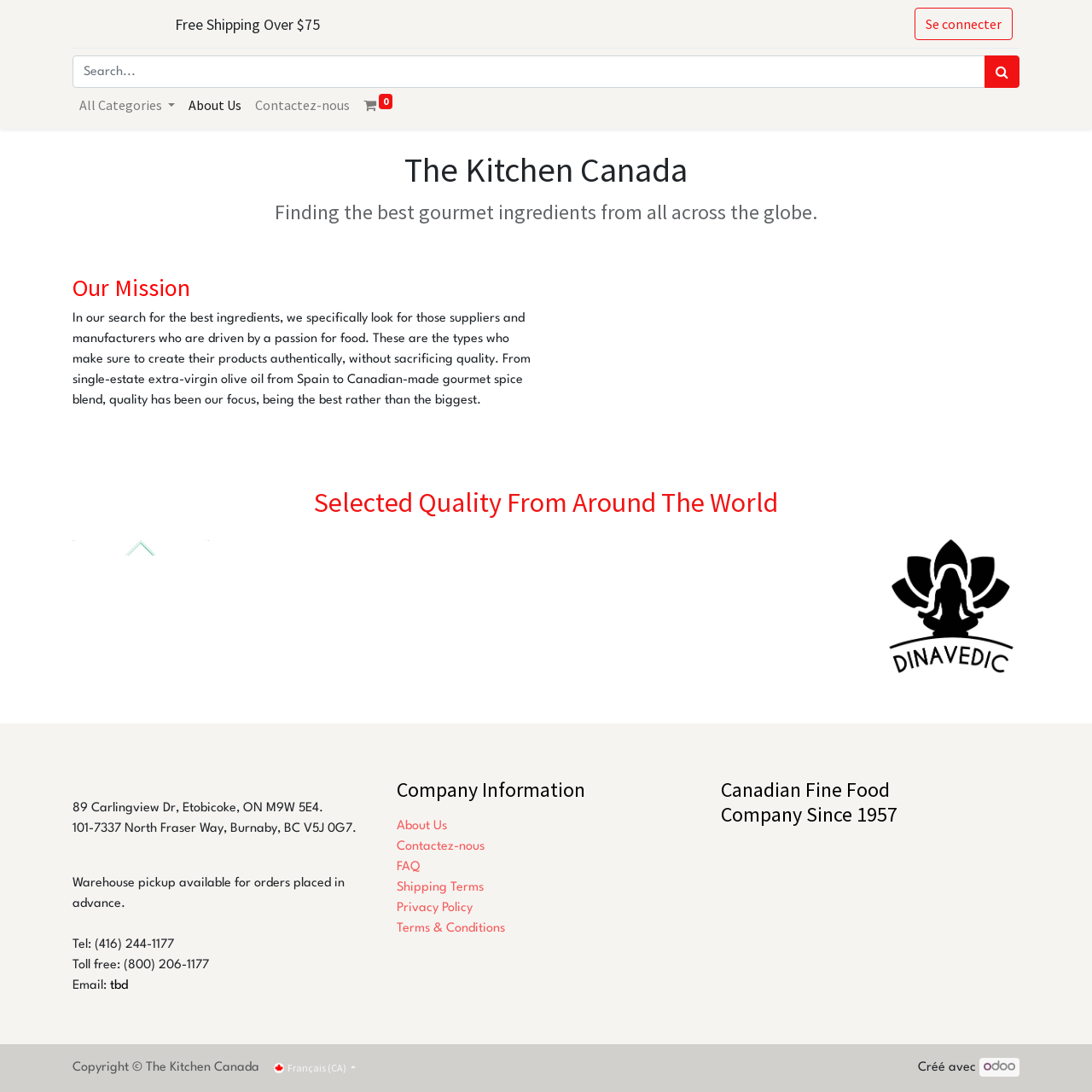Identify the bounding box coordinates for the UI element described as: "Shipping Terms".

[0.363, 0.807, 0.443, 0.818]